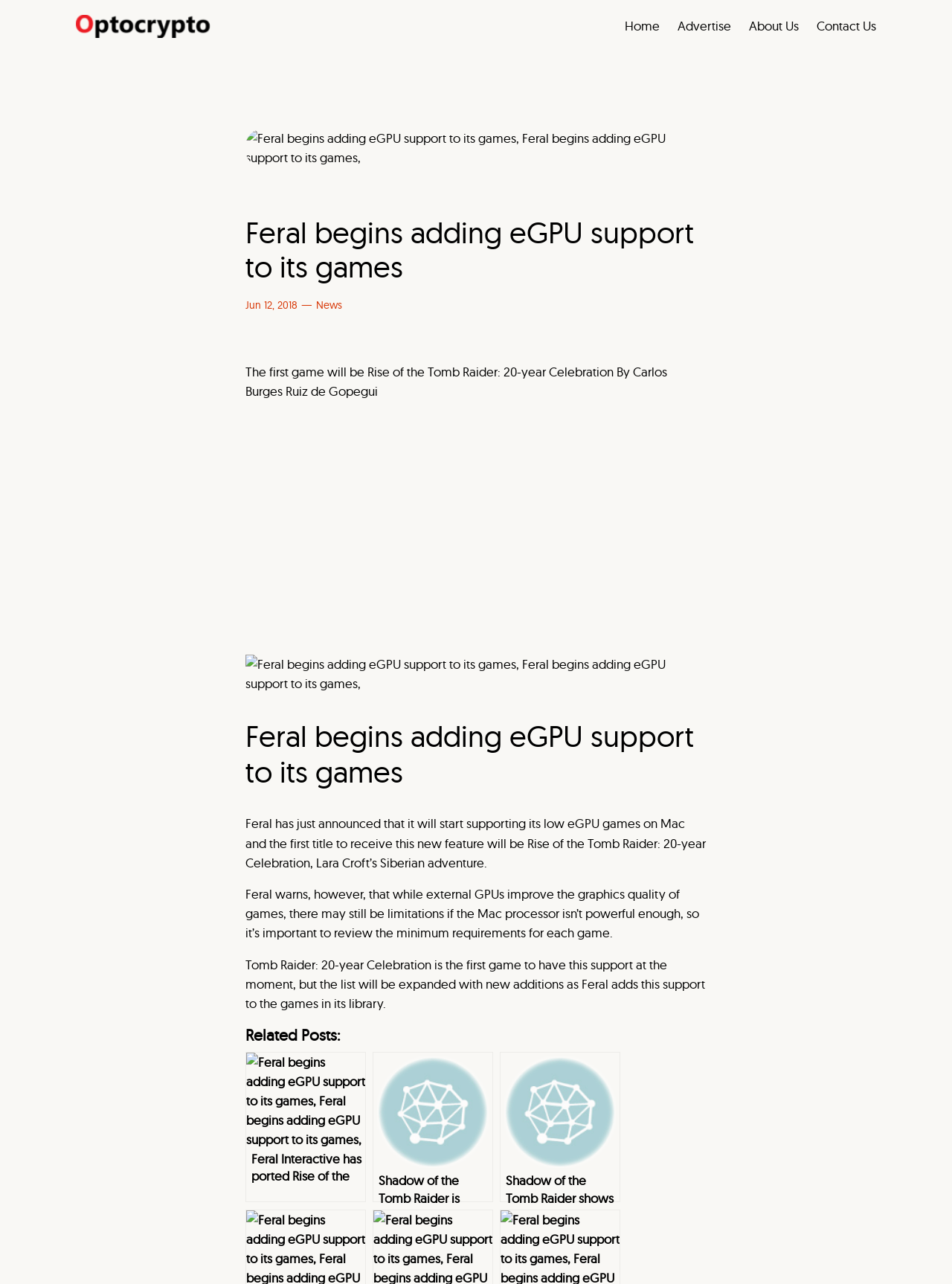Identify the bounding box coordinates of the section to be clicked to complete the task described by the following instruction: "Check the Related Posts". The coordinates should be four float numbers between 0 and 1, formatted as [left, top, right, bottom].

[0.258, 0.799, 0.742, 0.817]